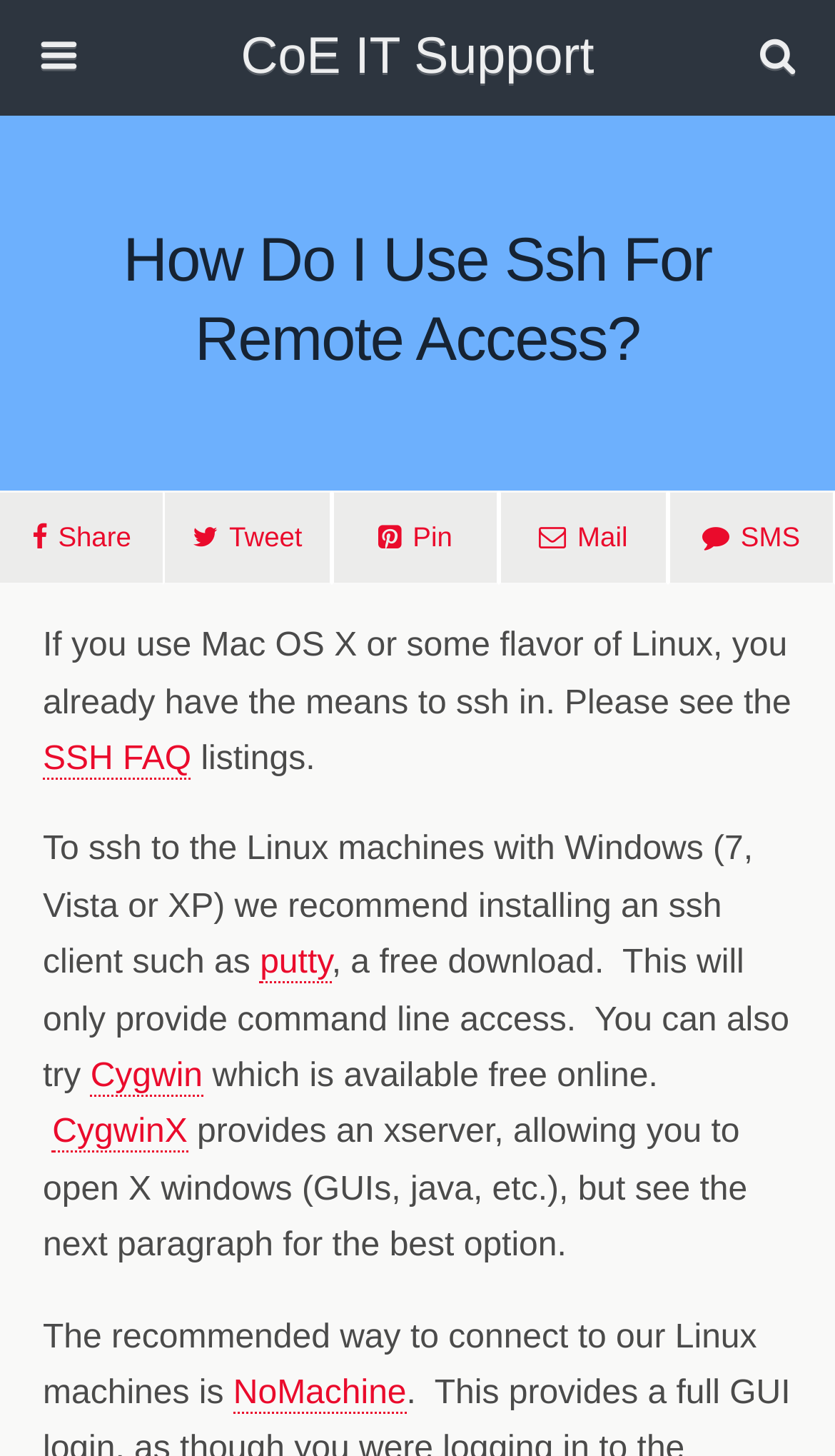Please determine the bounding box coordinates of the element to click on in order to accomplish the following task: "Click on SSH FAQ". Ensure the coordinates are four float numbers ranging from 0 to 1, i.e., [left, top, right, bottom].

[0.051, 0.509, 0.229, 0.536]